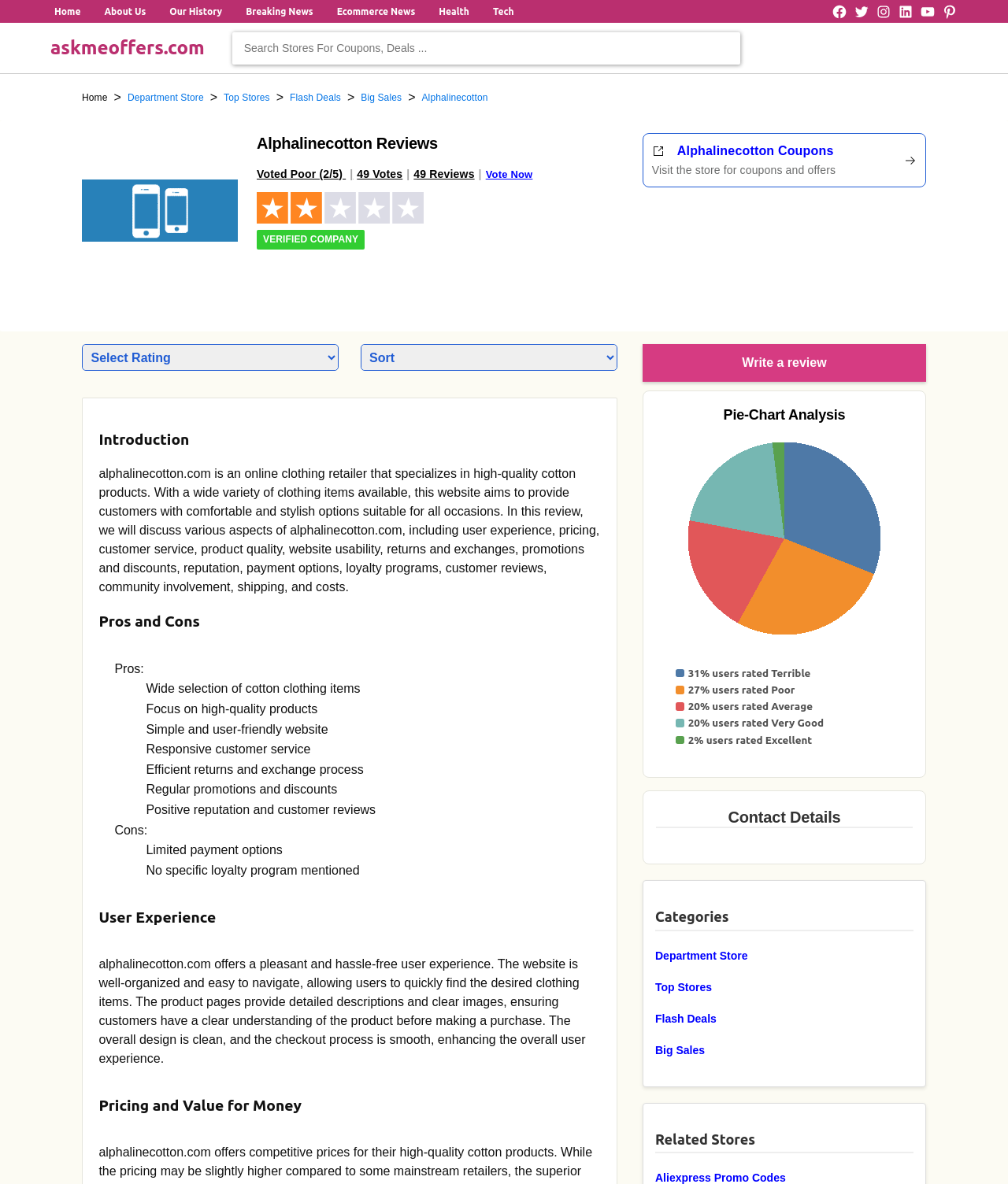Locate the bounding box coordinates of the item that should be clicked to fulfill the instruction: "Visit the store for coupons and offers".

[0.647, 0.138, 0.829, 0.149]